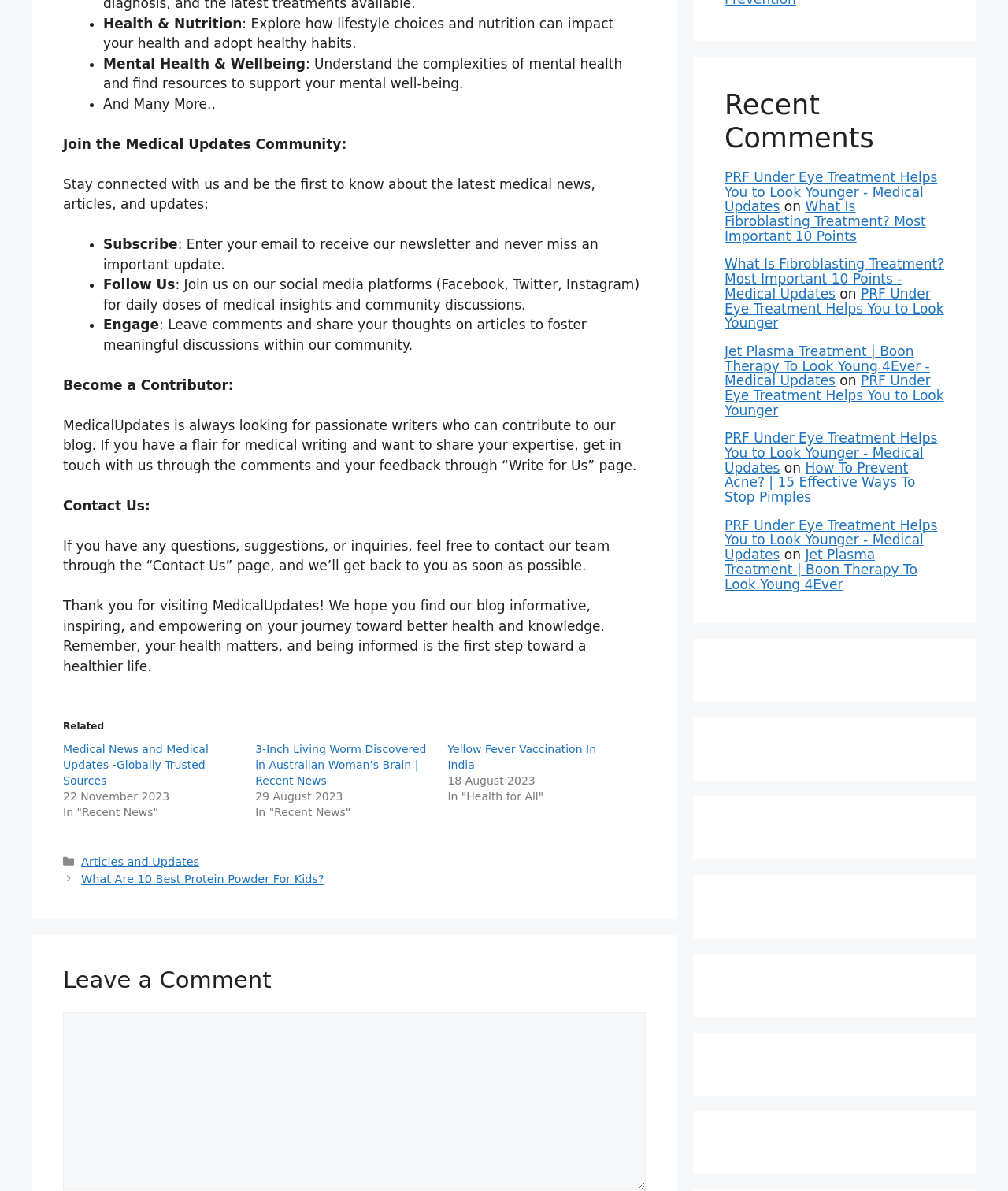Determine the coordinates of the bounding box that should be clicked to complete the instruction: "Leave a comment". The coordinates should be represented by four float numbers between 0 and 1: [left, top, right, bottom].

[0.062, 0.85, 0.641, 0.999]